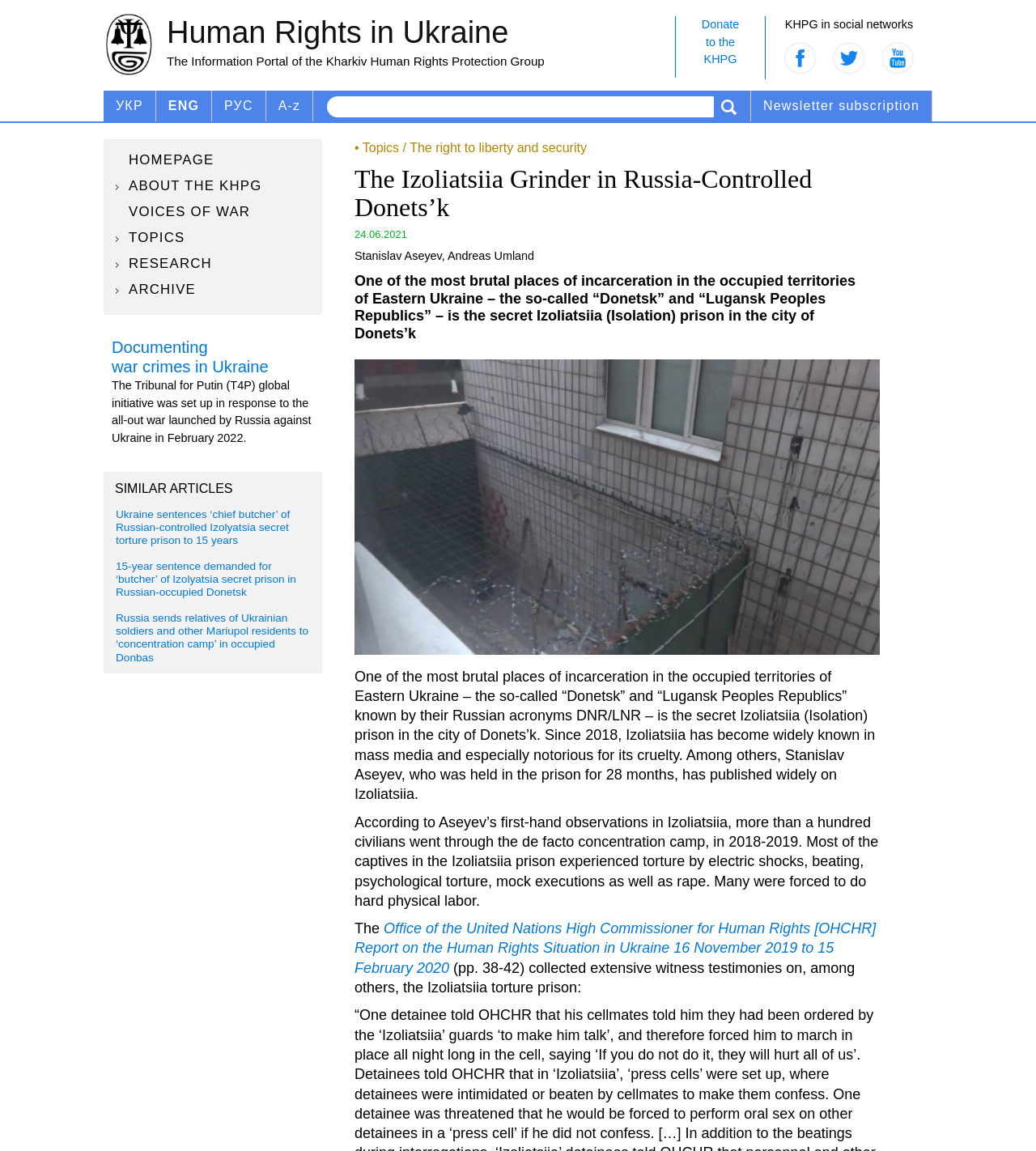Generate an in-depth caption that captures all aspects of the webpage.

This webpage is about the Izoliatsiia prison in Russia-controlled Donets'k, Ukraine. At the top, there are social media links, including Facebook, Twitter, and YouTube, accompanied by their respective icons. Below these links, there is a donation link to the KHPG (Kharkiv Human Rights Protection Group) and a navigation menu with options like "Human Rights in Ukraine" and "The Information Portal of the Kharkiv Human Rights Protection Group".

On the left side, there is a table with language options, including Ukrainian, English, and Russian, as well as a search bar and a newsletter subscription link. Below this table, there are links to various sections of the website, such as "Homepage", "About the KHPG", "Voices of War", "Topics", "Research", and "Archive".

The main content of the webpage is an article about the Izoliatsiia prison, which is described as one of the most brutal places of incarceration in the occupied territories of Eastern Ukraine. The article is divided into several sections, with headings like "The Izoliatsiia Grinder in Russia-Controlled Donets'k" and "SIMILAR ARTICLES". There are also links to related articles, such as "Ukraine sentences ‘chief butcher’ of Russian-controlled Izolyatsia secret torture prison to 15 years" and "Russia sends relatives of Ukrainian soldiers and other Mariupol residents to ‘concentration camp’ in occupied Donbas".

The article itself is a detailed description of the Izoliatsiia prison, including its history, conditions, and the treatment of prisoners. There are quotes from Stanislav Aseyev, who was held in the prison for 28 months, and references to reports from the Office of the United Nations High Commissioner for Human Rights. The article also includes an image, which is likely a photo or illustration related to the prison.

Overall, the webpage is a resource for information on human rights in Ukraine, with a focus on the Izoliatsiia prison and its brutal conditions.